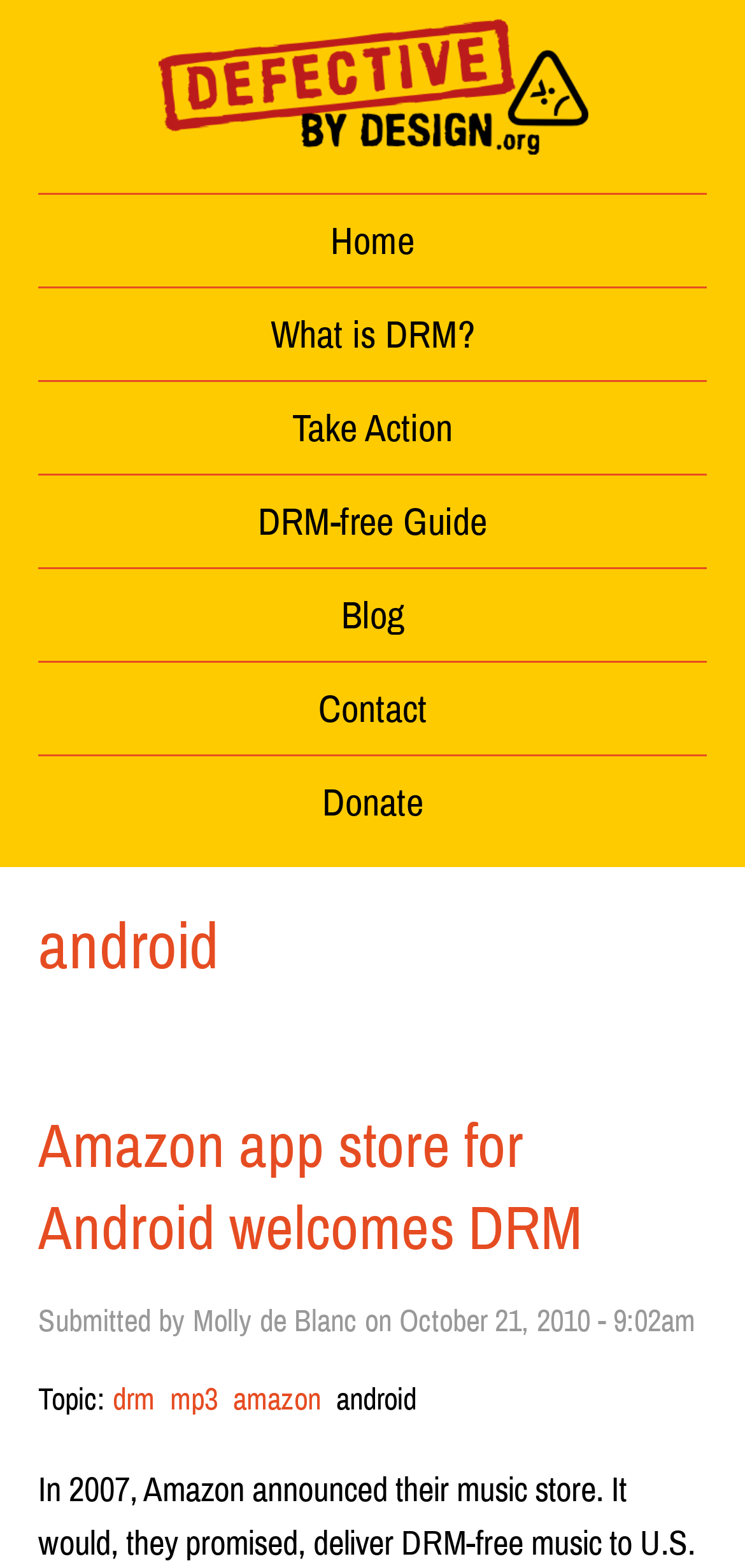Who submitted the article? Look at the image and give a one-word or short phrase answer.

Molly de Blanc